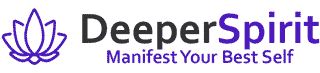Respond to the question with just a single word or phrase: 
What type of yoga is mentioned in the context of spiritual practices?

Kundalini Yoga